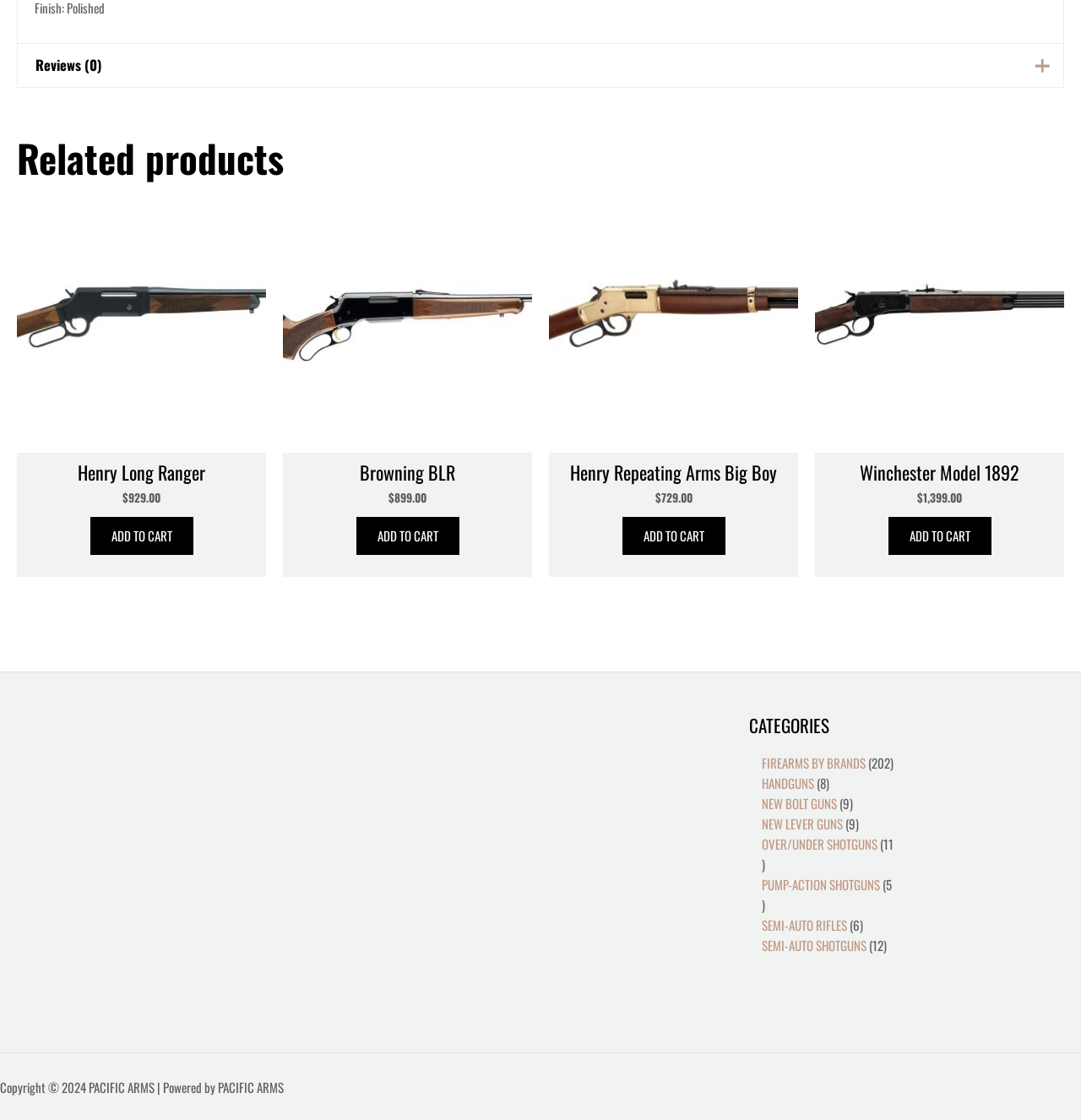Given the element description parent_node: Your review * name="comment", predict the bounding box coordinates for the UI element in the webpage screenshot. The format should be (top-left x, top-left y, bottom-right x, bottom-right y), and the values should be between 0 and 1.

[0.052, 0.232, 0.948, 0.3]